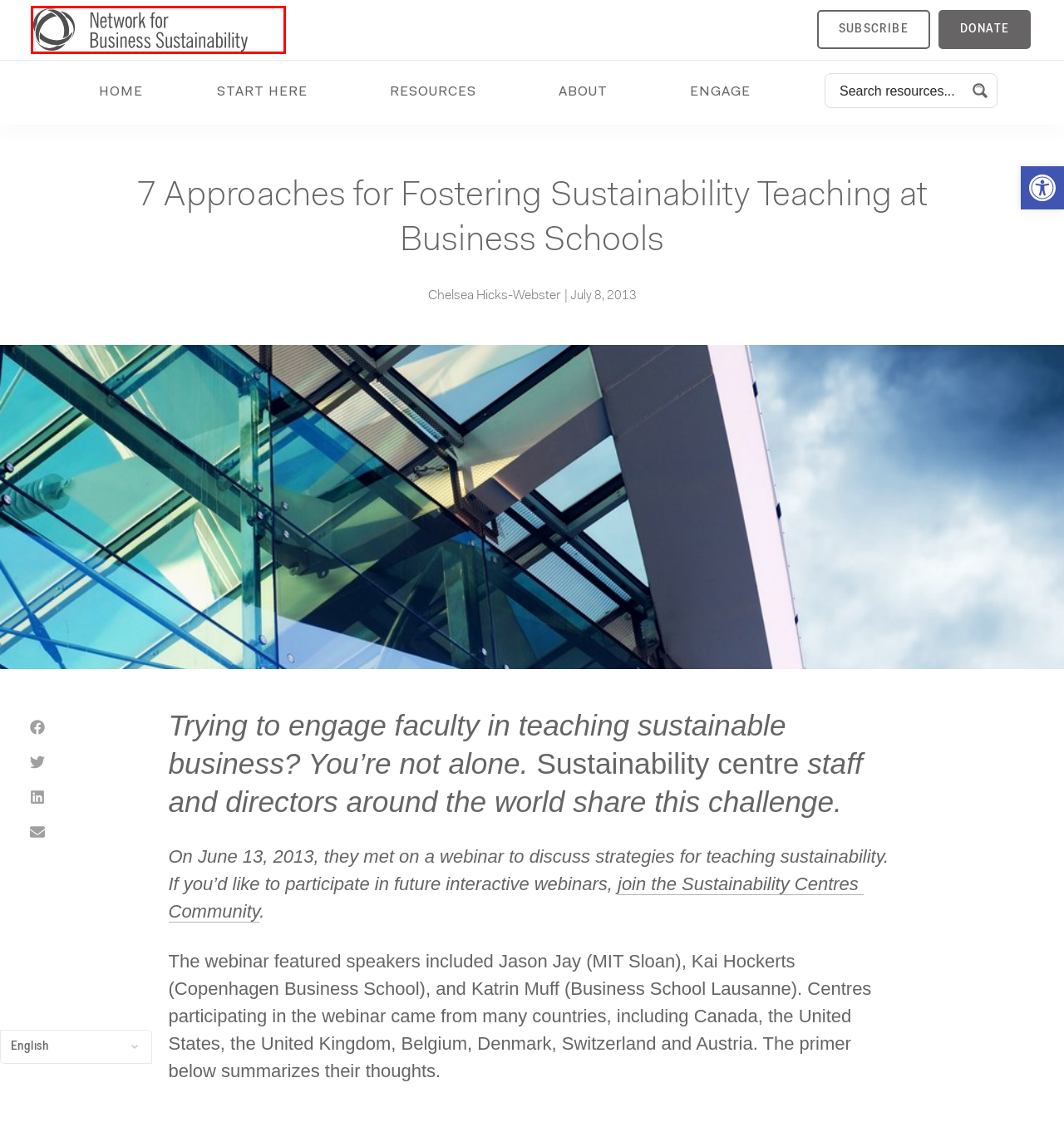Examine the screenshot of the webpage, which has a red bounding box around a UI element. Select the webpage description that best fits the new webpage after the element inside the red bounding box is clicked. Here are the choices:
A. Circular Economy Articles & Resources - Network for Business Sustainability (NBS)
B. Donate - Network for Business Sustainability (NBS)
C. Sustainability Centres Community - Network for Business Sustainability (NBS)
D. Contribute an article on sustainability
E. Climate Change & Sustainability Articles & Resources - Network for Business Sustainability (NBS)
F. Subscribe to our Newsletter
G. Mission and activities
H. Network for Business Sustainability (NBS)

H